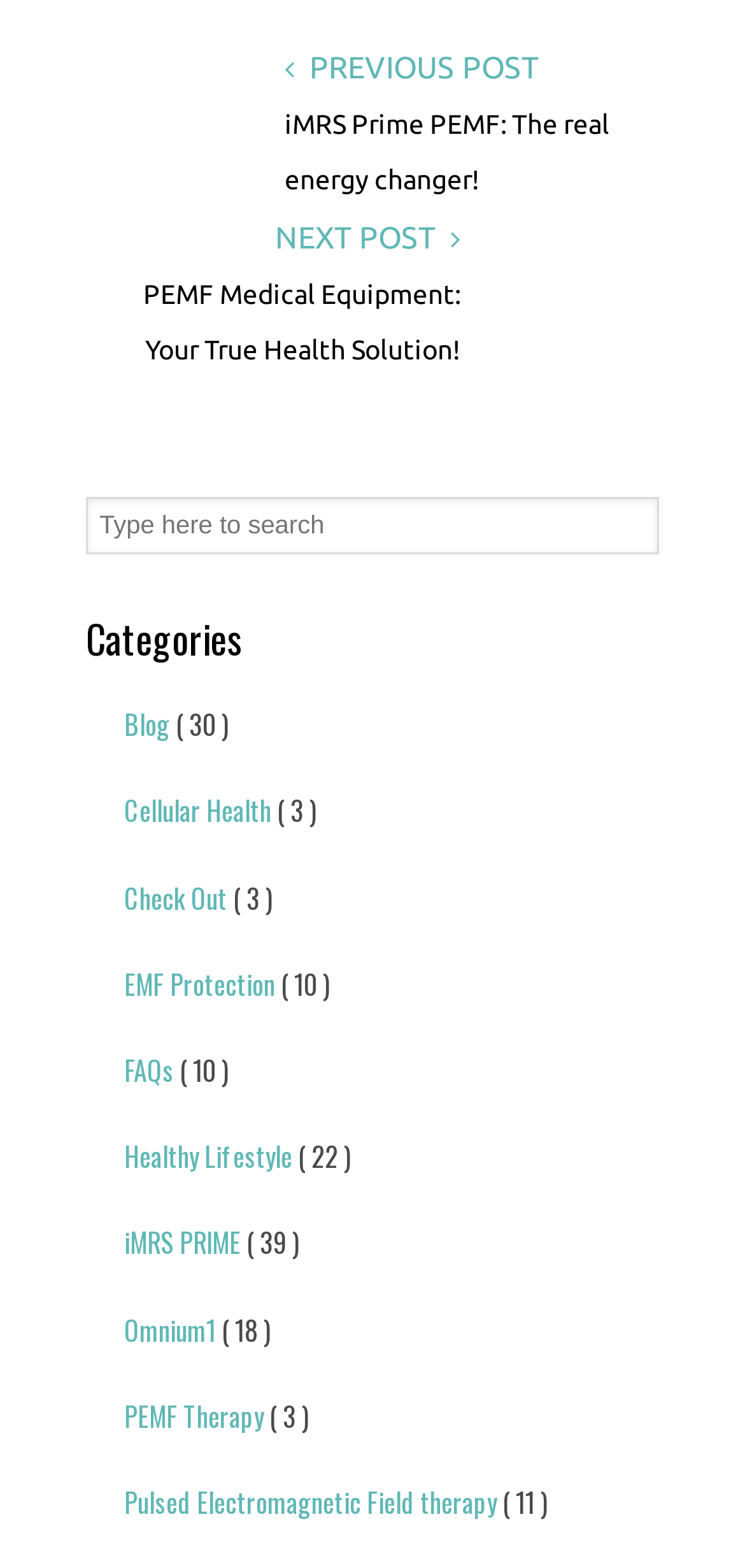Please locate the UI element described by "Omnium1 ( 18 )" and provide its bounding box coordinates.

[0.115, 0.82, 0.885, 0.875]